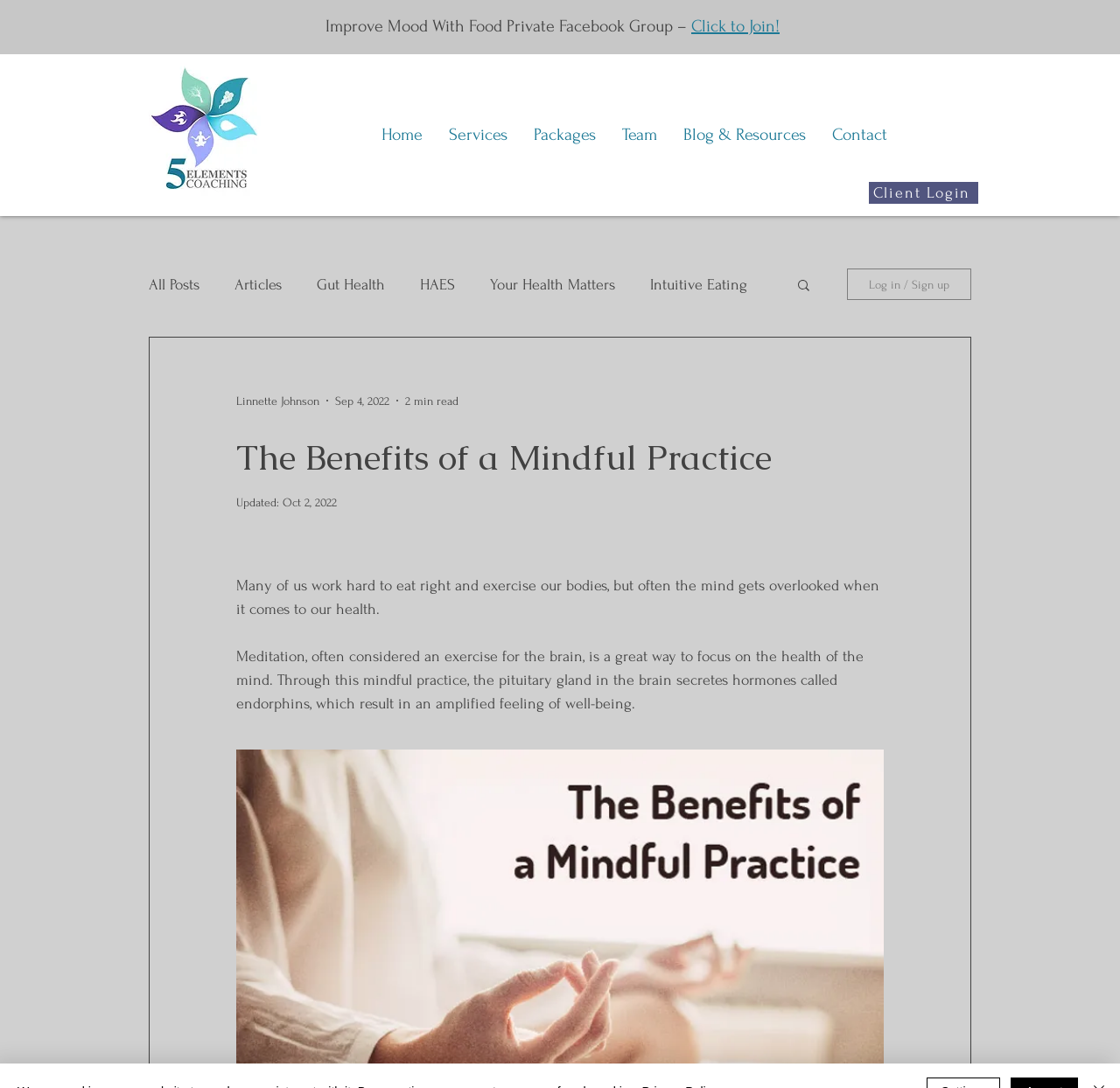Locate and provide the bounding box coordinates for the HTML element that matches this description: "Mental Health Matters".

[0.164, 0.318, 0.29, 0.333]